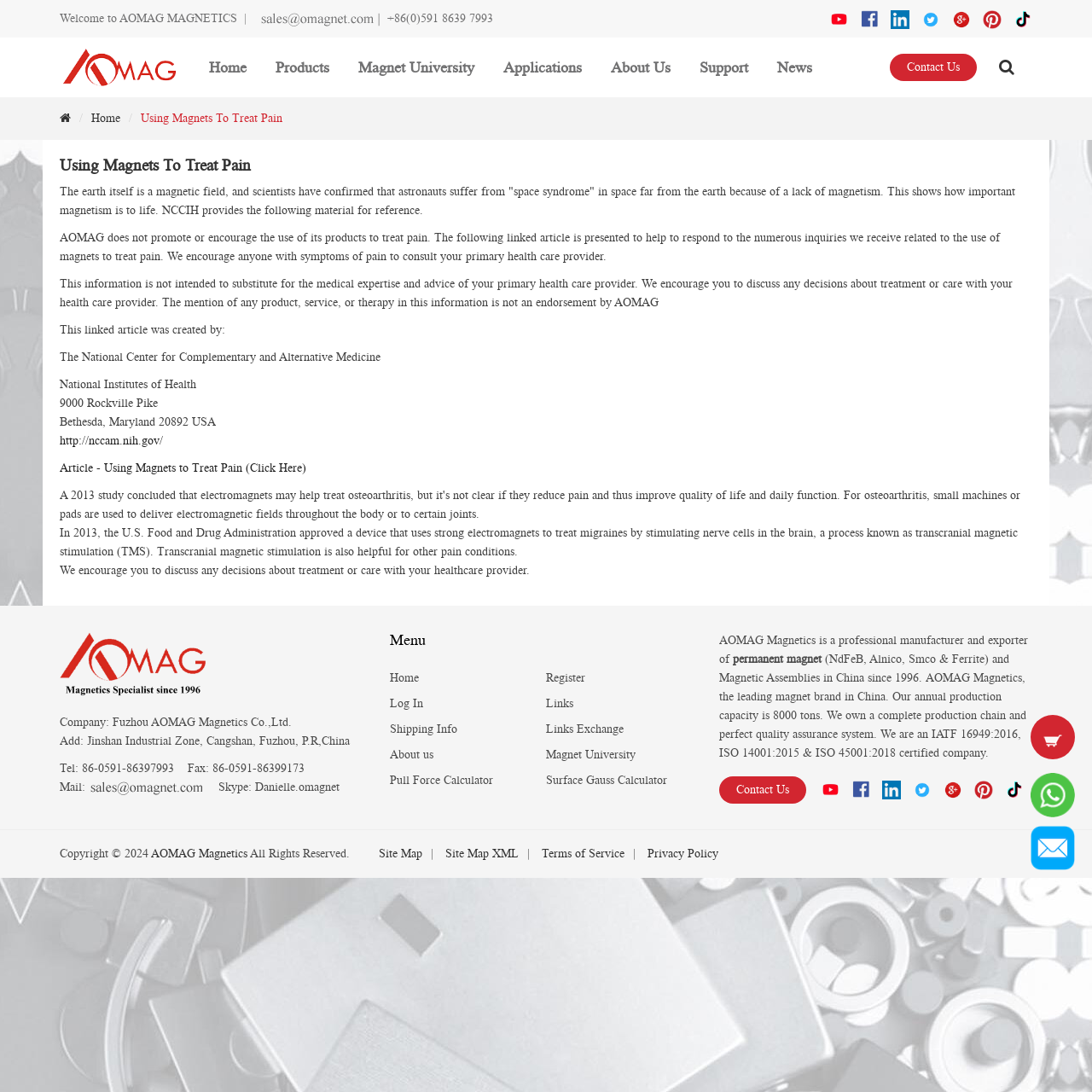Give a detailed account of the webpage.

The webpage is about AOMAG Magnetics, a company that manufactures and exports magnets and magnetic assemblies. At the top of the page, there is a welcome message and a horizontal navigation bar with links to various sections of the website, including Home, Products, Magnet University, Applications, About Us, Support, and News.

Below the navigation bar, there is a section that discusses the use of magnets to treat pain. The section starts with a heading "Using Magnets To Treat Pain" and provides some information about the importance of magnetism in life. It then presents a disclaimer stating that AOMAG does not promote or encourage the use of its products to treat pain and encourages users to consult their primary healthcare provider.

The section also includes a linked article from the National Center for Complementary and Alternative Medicine, which discusses the use of magnets to treat pain. Additionally, there is some information about transcranial magnetic stimulation (TMS), a process that uses strong electromagnets to treat migraines and other pain conditions.

On the right side of the page, there is a vertical navigation bar with links to various sections of the website, including Magnets China, Company, and Contact Us. There are also some social media links and a search bar.

At the bottom of the page, there is a section that provides information about the company, including its address, phone number, fax number, and email address. There are also some links to other sections of the website, including Shipping Info, About us, and Pull Force Calculator.

Overall, the webpage provides information about AOMAG Magnetics and its products, as well as some educational content about the use of magnets to treat pain.